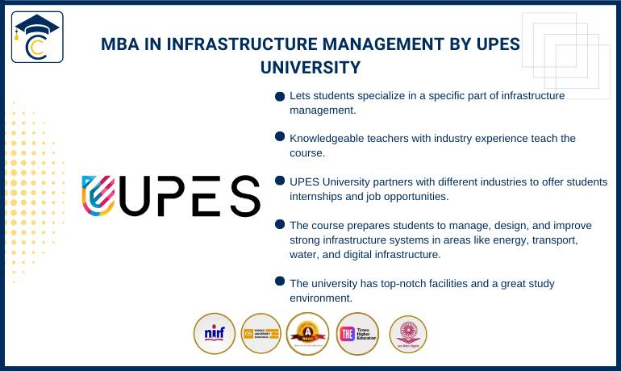Provide an in-depth description of the image.

The image showcases an informational banner for the "MBA in Infrastructure Management" program offered by UPES University. Prominently featured is the UPES logo, along with key highlights of the program. The text outlines the program's structure, emphasizing its focus on specialization within the infrastructure management field. It highlights the expertise of the faculty, partnerships with industries for internships and job opportunities, and a comprehensive curriculum designed to equip students with the necessary skills for managing and enhancing infrastructure systems in critical sectors such as energy, transport, water, and digital infrastructure. Additionally, it mentions the university's state-of-the-art facilities and conducive study environment, making it an attractive option for prospective students. The banner is framed within a visually appealing design, which enhances its informational value.